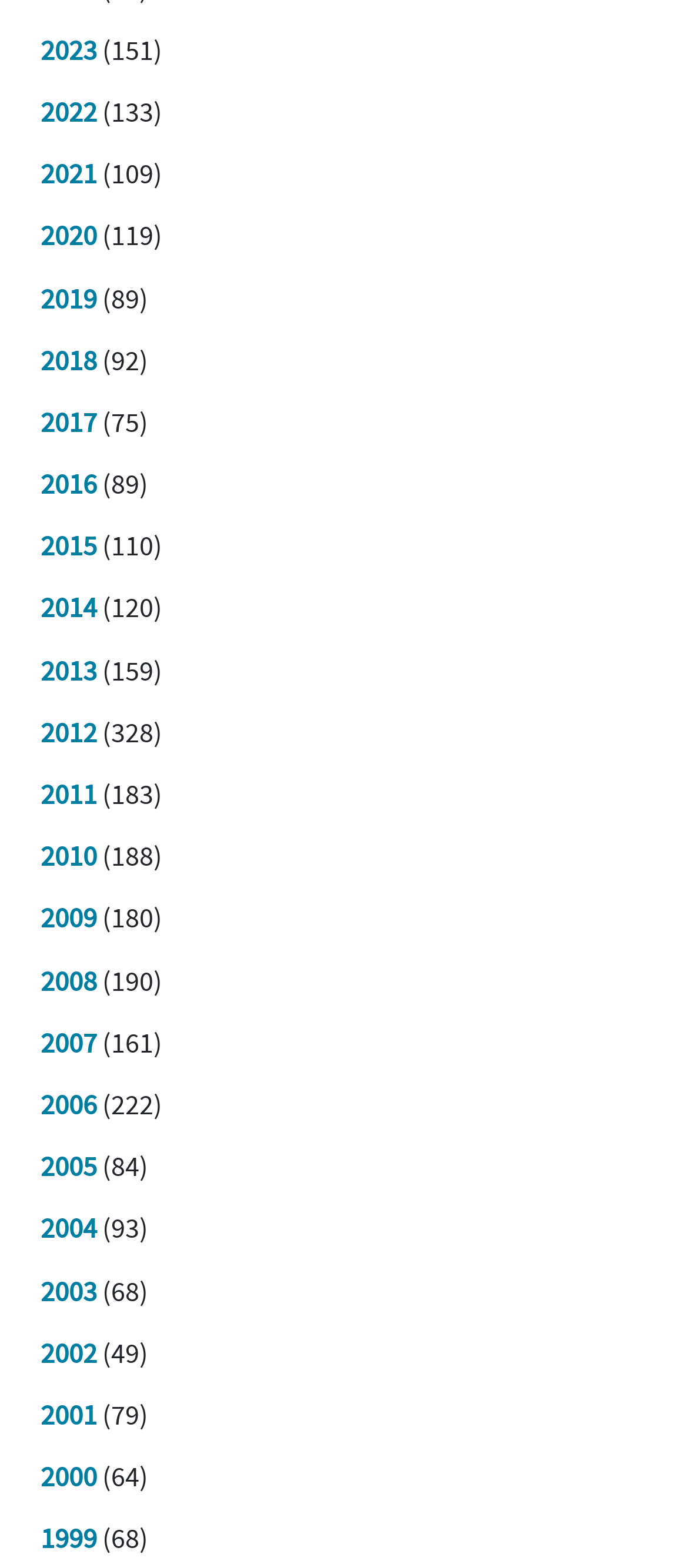Respond to the question below with a concise word or phrase:
Are the years listed in chronological order?

Yes